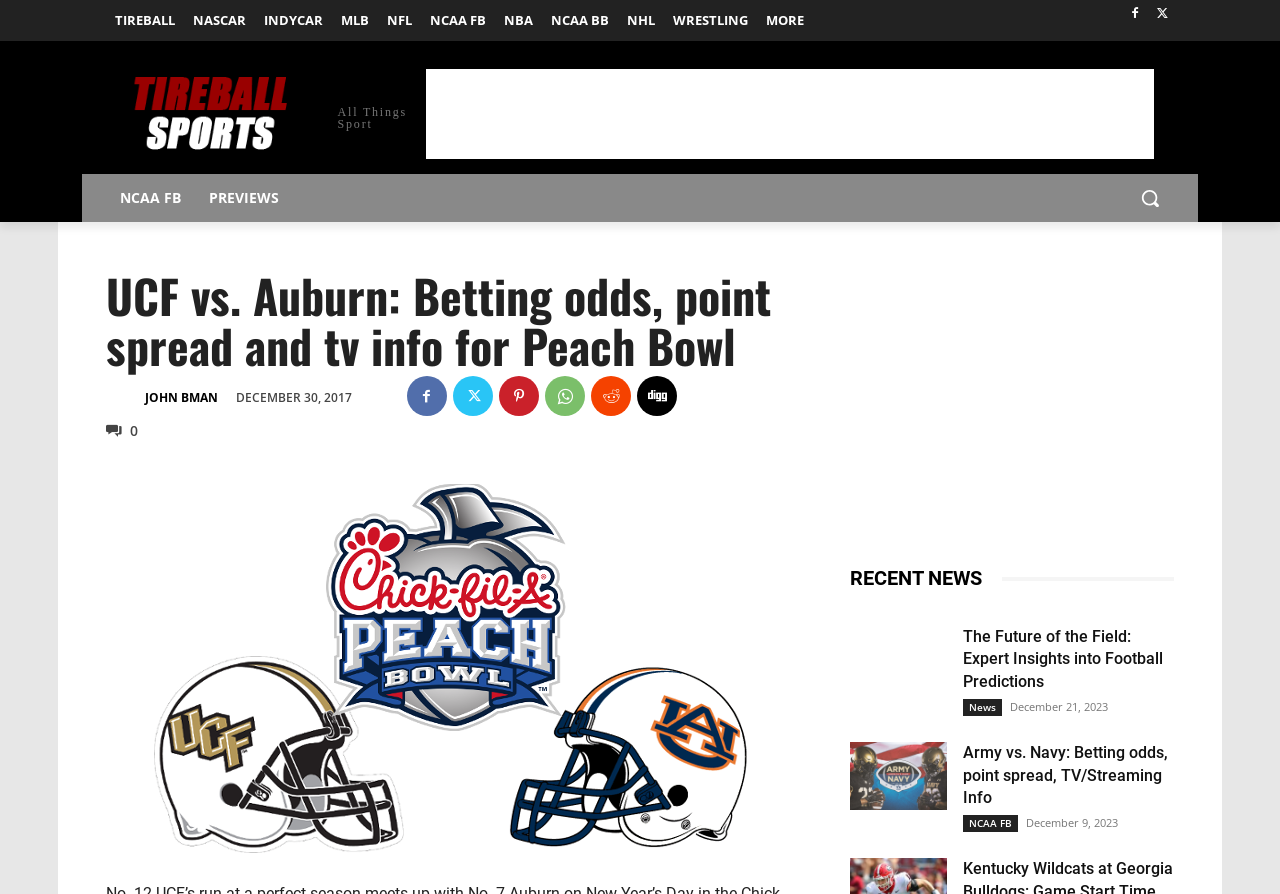Provide the bounding box coordinates of the HTML element this sentence describes: "Twitter". The bounding box coordinates consist of four float numbers between 0 and 1, i.e., [left, top, right, bottom].

[0.899, 0.003, 0.917, 0.028]